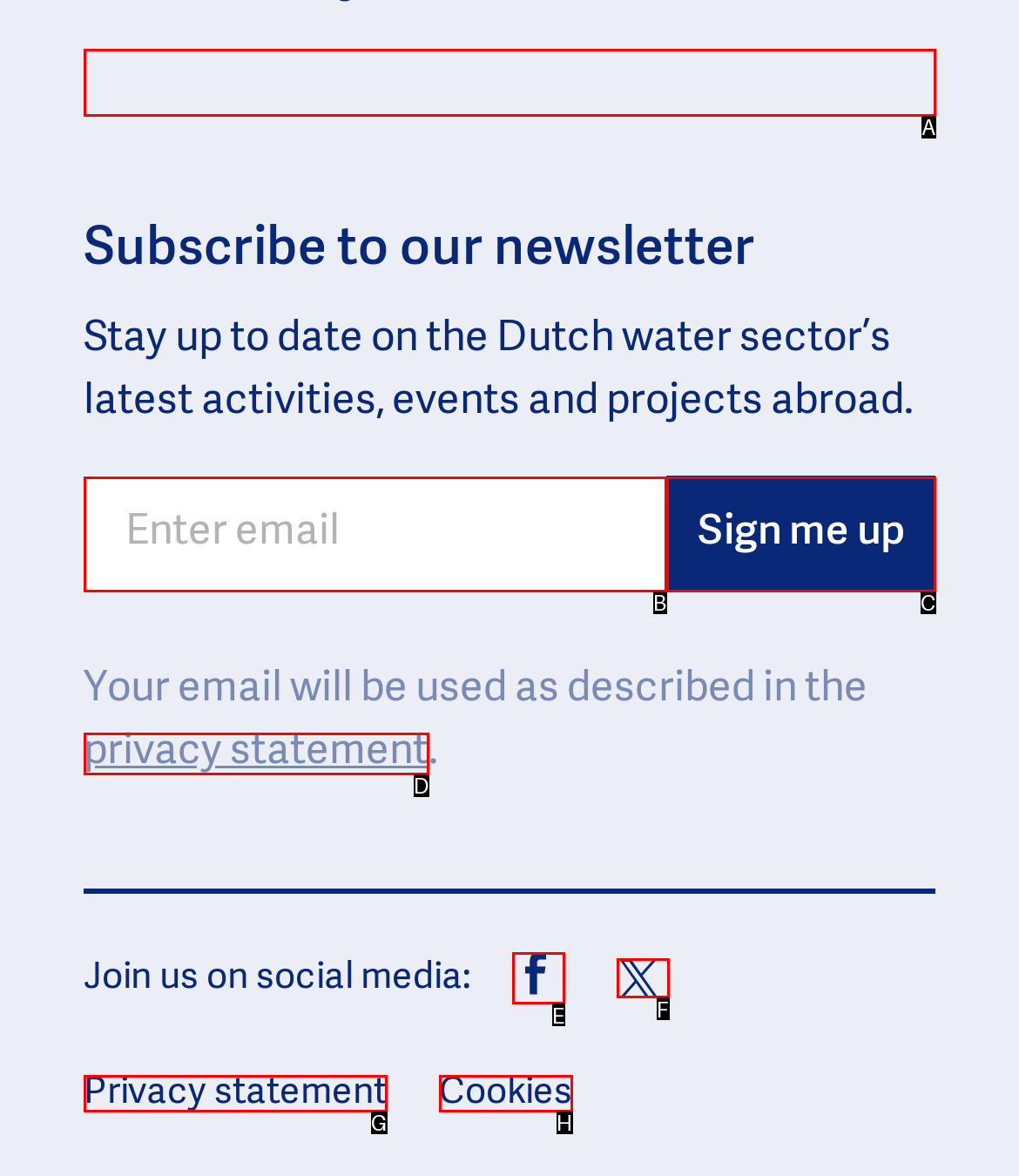Tell me which element should be clicked to achieve the following objective: View the Online Dating – Personals section
Reply with the letter of the correct option from the displayed choices.

None